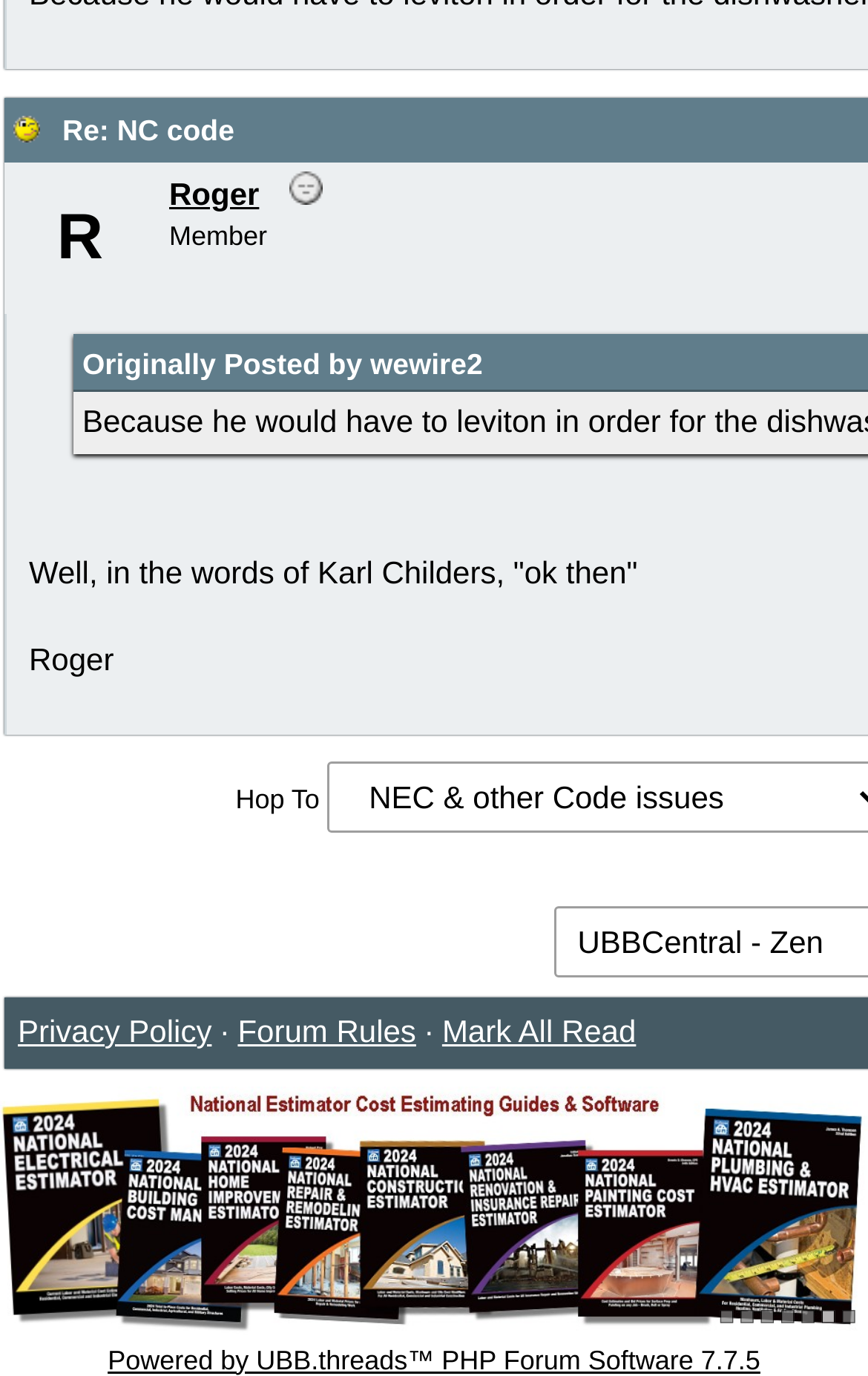Could you indicate the bounding box coordinates of the region to click in order to complete this instruction: "Click on the link to view Roger's profile".

[0.195, 0.127, 0.299, 0.153]